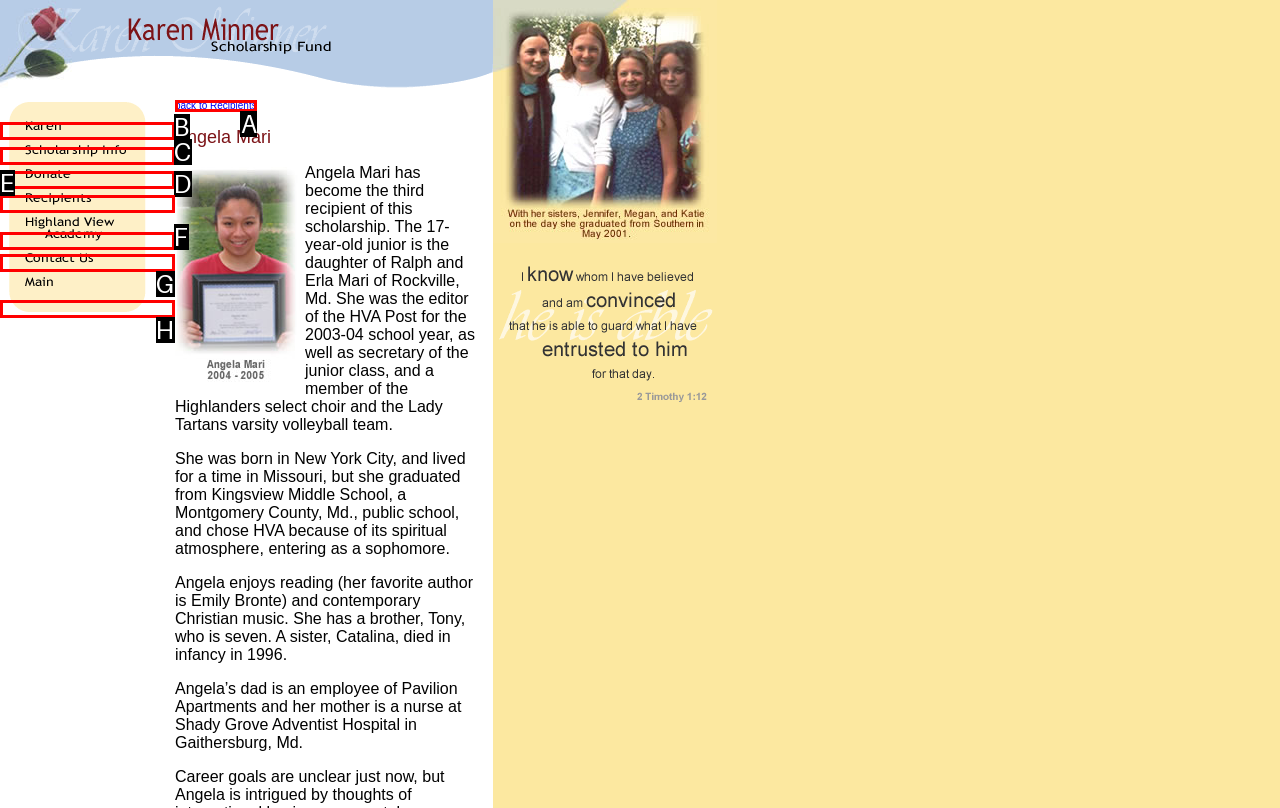From the given options, indicate the letter that corresponds to the action needed to complete this task: click the second recipient link. Respond with only the letter.

C